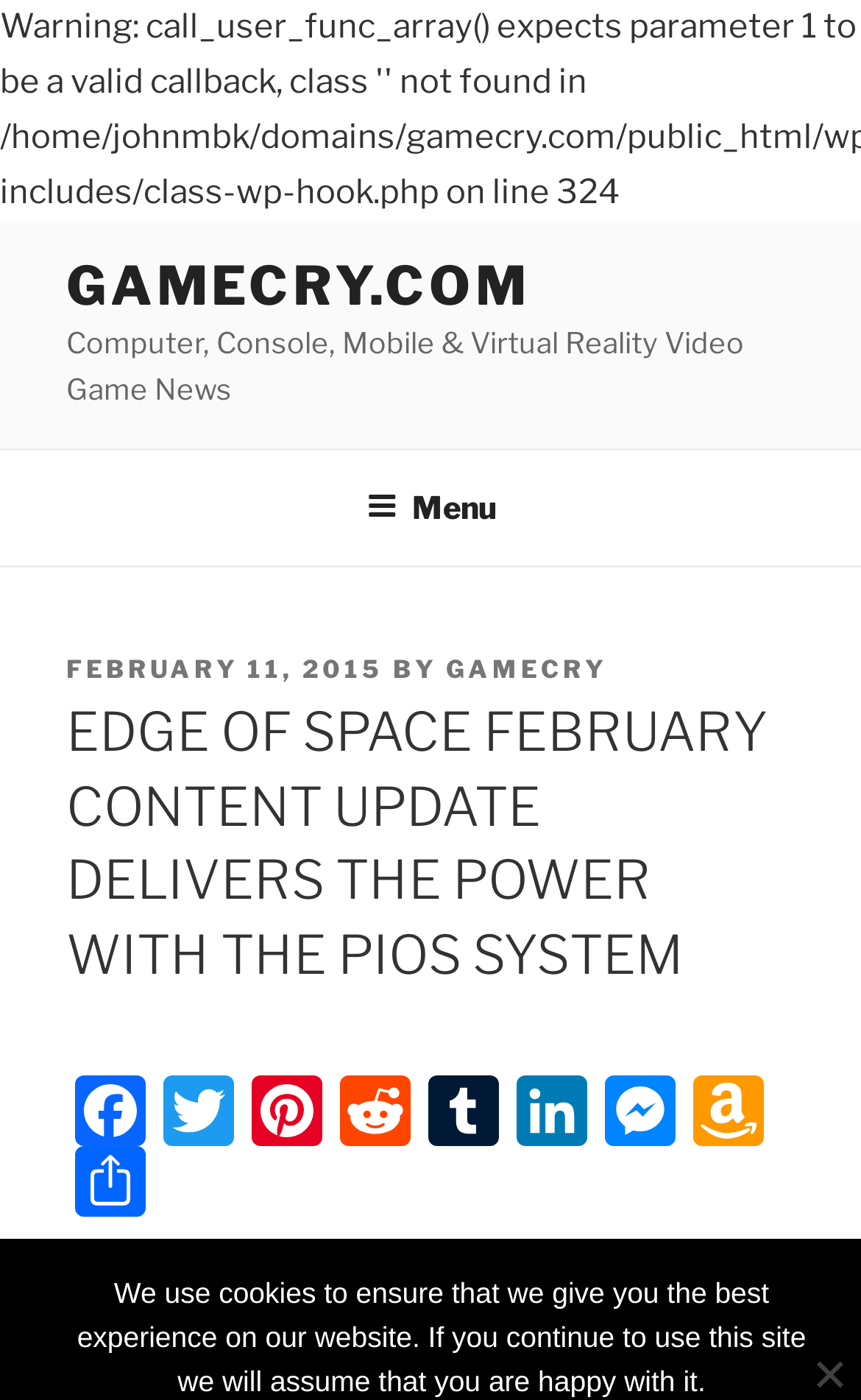Please provide a one-word or phrase answer to the question: 
What type of news does this website provide?

Video Game News